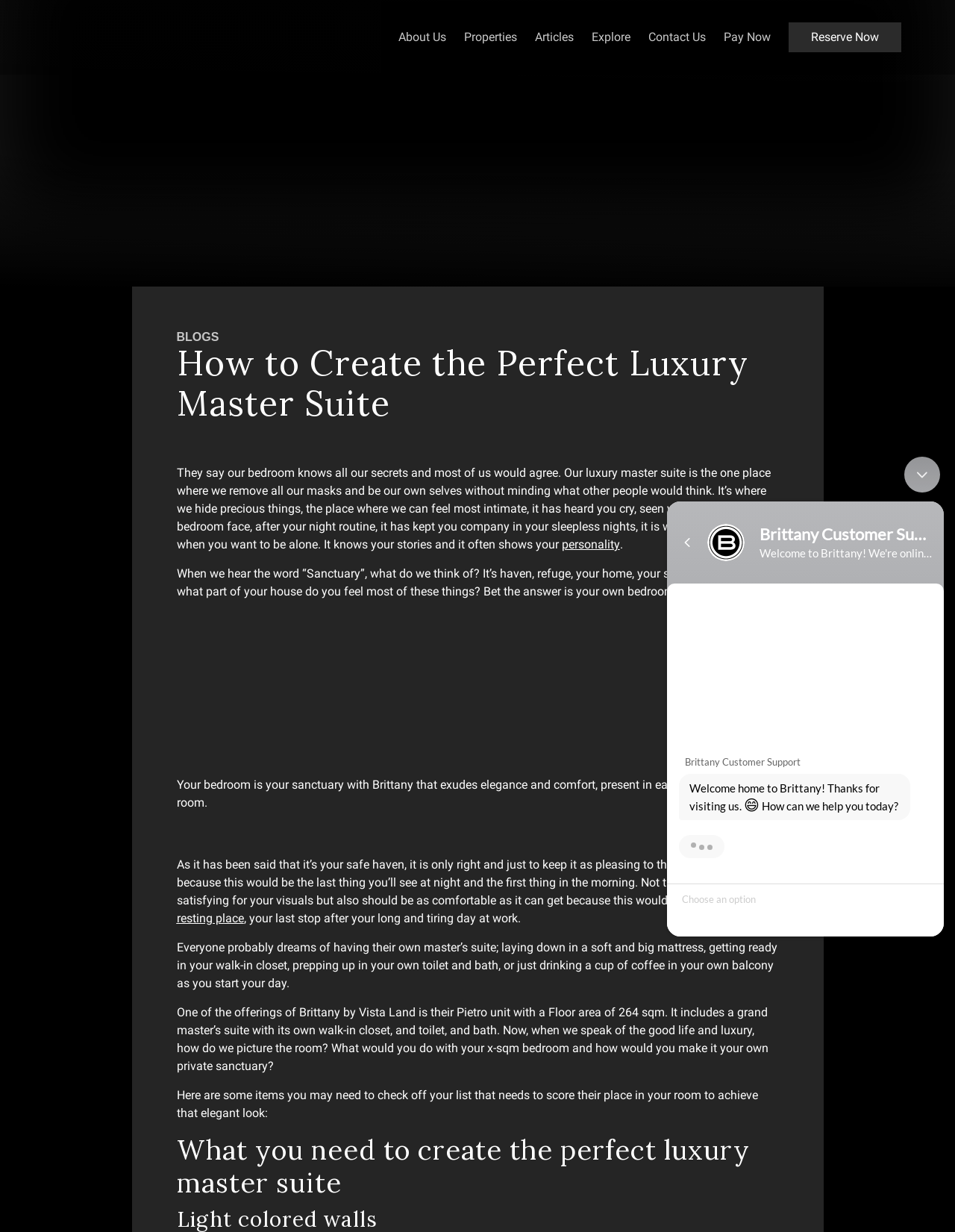Please find the bounding box coordinates of the element that must be clicked to perform the given instruction: "Scroll up to the top of the page". The coordinates should be four float numbers from 0 to 1, i.e., [left, top, right, bottom].

[0.944, 0.732, 0.969, 0.751]